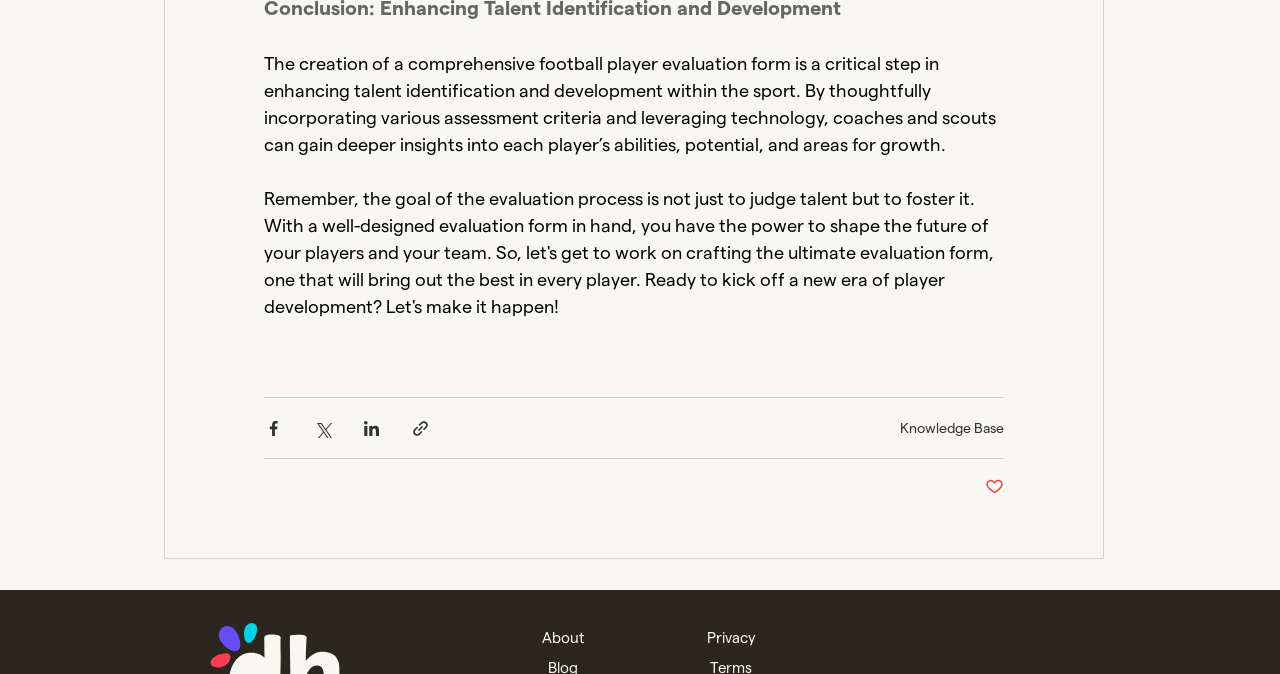Find the bounding box coordinates of the clickable region needed to perform the following instruction: "Visit Knowledge Base". The coordinates should be provided as four float numbers between 0 and 1, i.e., [left, top, right, bottom].

[0.703, 0.623, 0.784, 0.647]